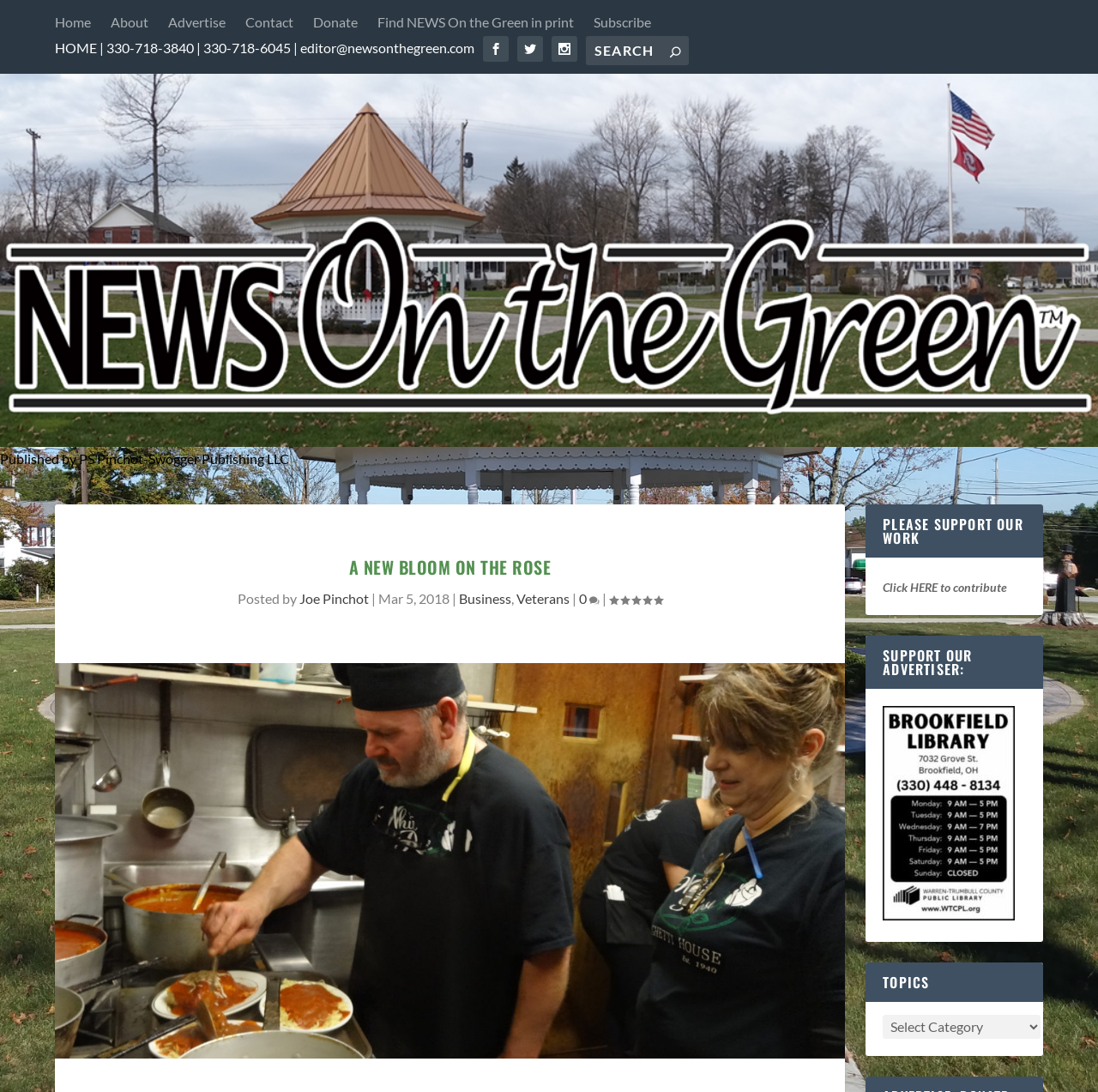Determine the main heading text of the webpage.

A NEW BLOOM ON THE ROSE